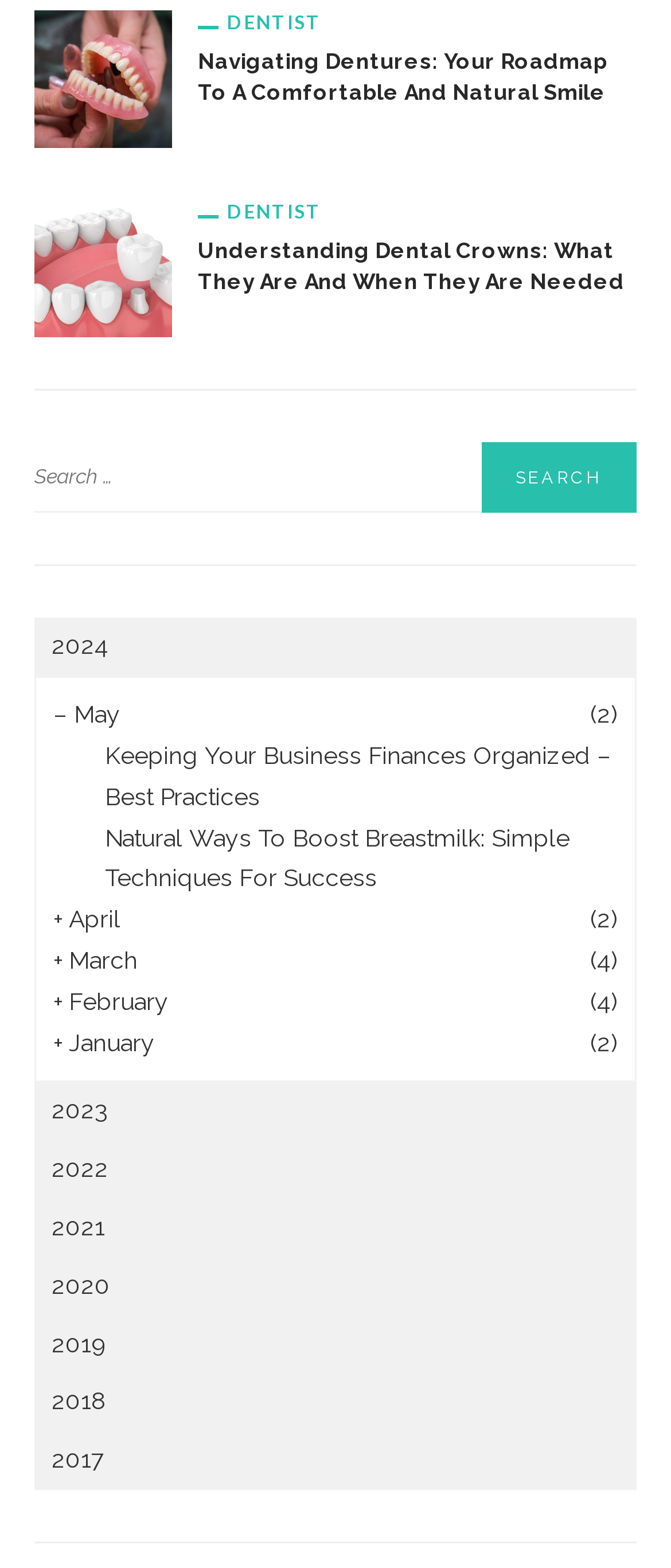Can you identify the bounding box coordinates of the clickable region needed to carry out this instruction: 'Search for something'? The coordinates should be four float numbers within the range of 0 to 1, stated as [left, top, right, bottom].

[0.051, 0.282, 0.949, 0.327]